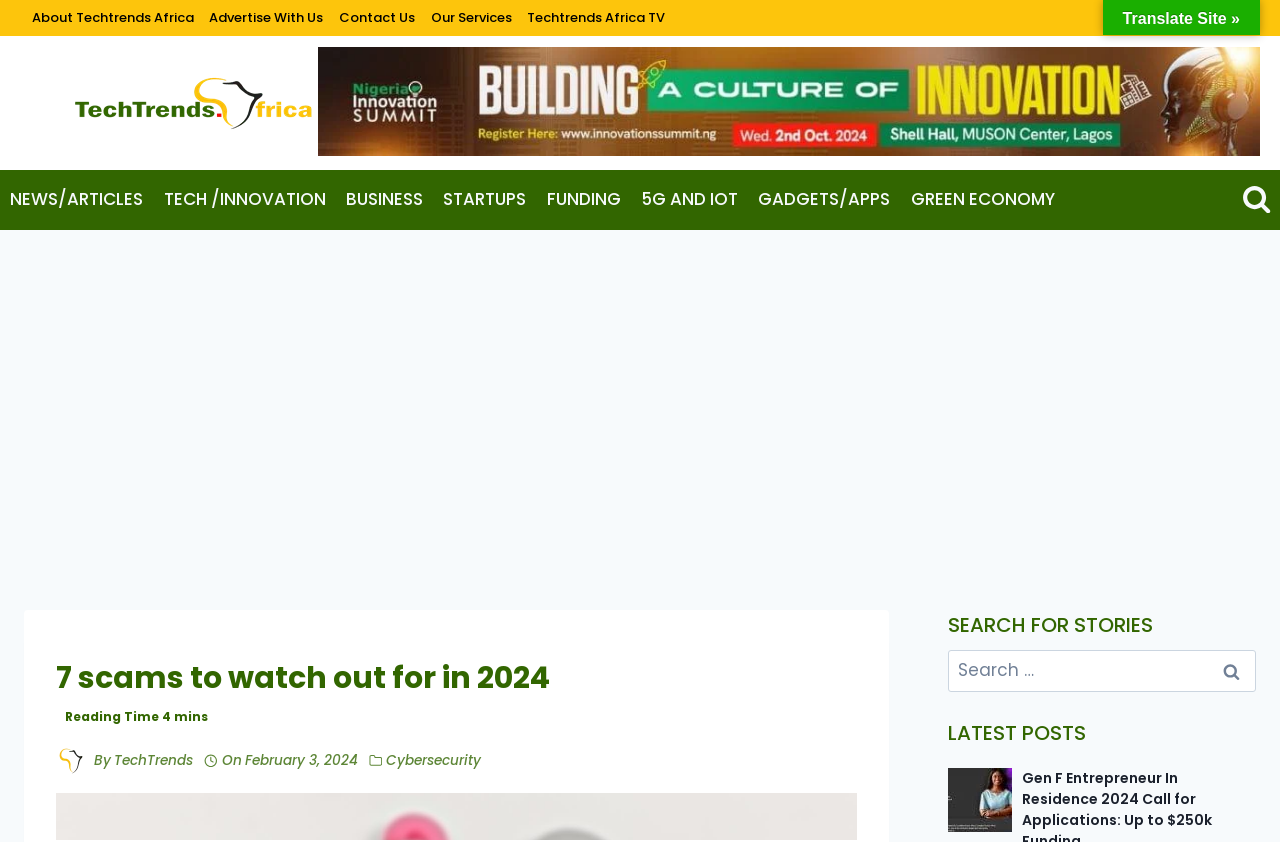Please determine the bounding box coordinates of the element's region to click for the following instruction: "Explore the Desi Back to Desh category".

None